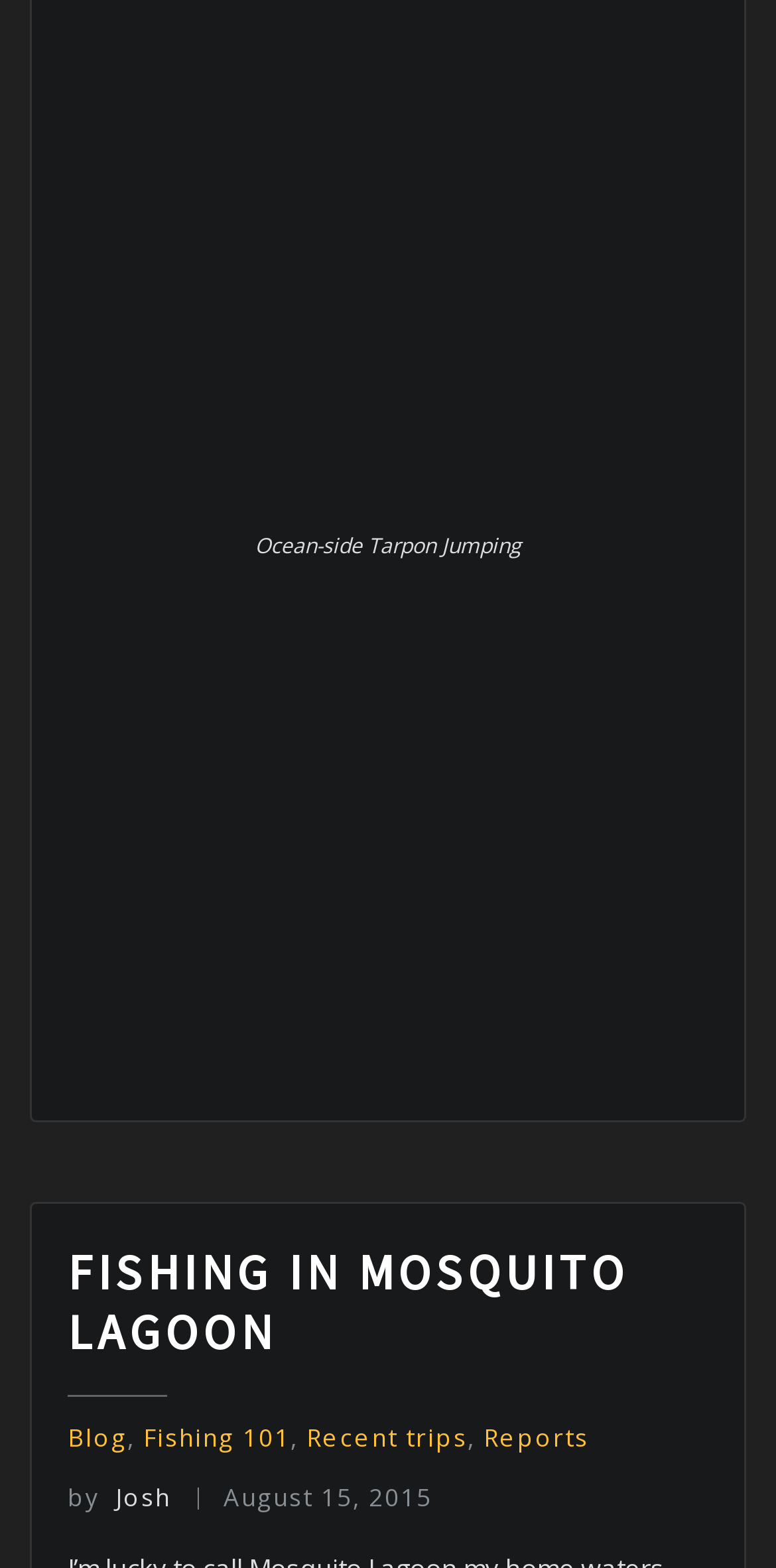Please determine the bounding box coordinates of the clickable area required to carry out the following instruction: "Explore FISHING IN MOSQUITO LAGOON". The coordinates must be four float numbers between 0 and 1, represented as [left, top, right, bottom].

[0.087, 0.792, 0.81, 0.869]